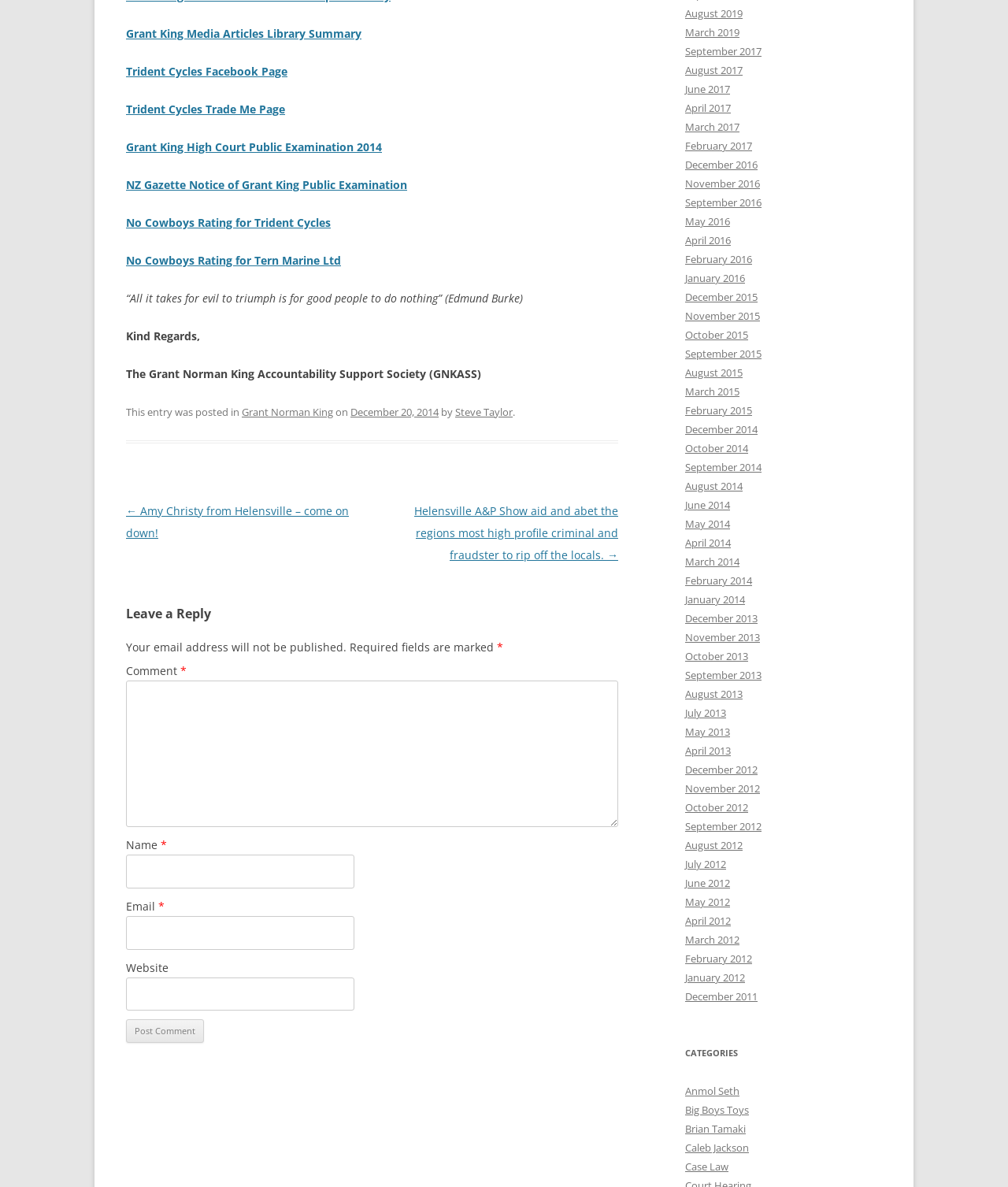Bounding box coordinates are specified in the format (top-left x, top-left y, bottom-right x, bottom-right y). All values are floating point numbers bounded between 0 and 1. Please provide the bounding box coordinate of the region this sentence describes: February 2015

[0.68, 0.34, 0.746, 0.352]